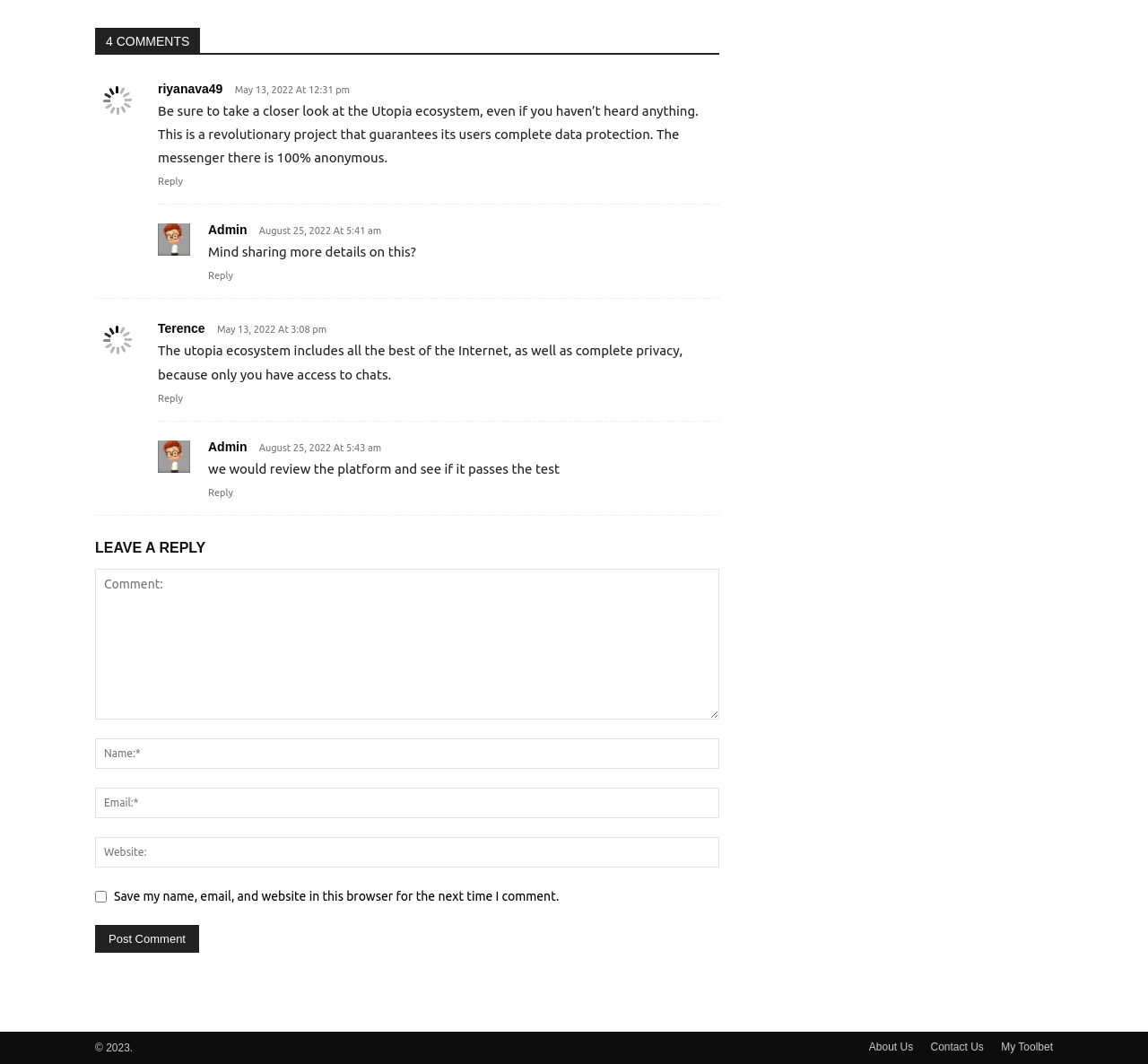Provide your answer in a single word or phrase: 
What is the purpose of the 'LEAVE A REPLY' section?

To post a comment